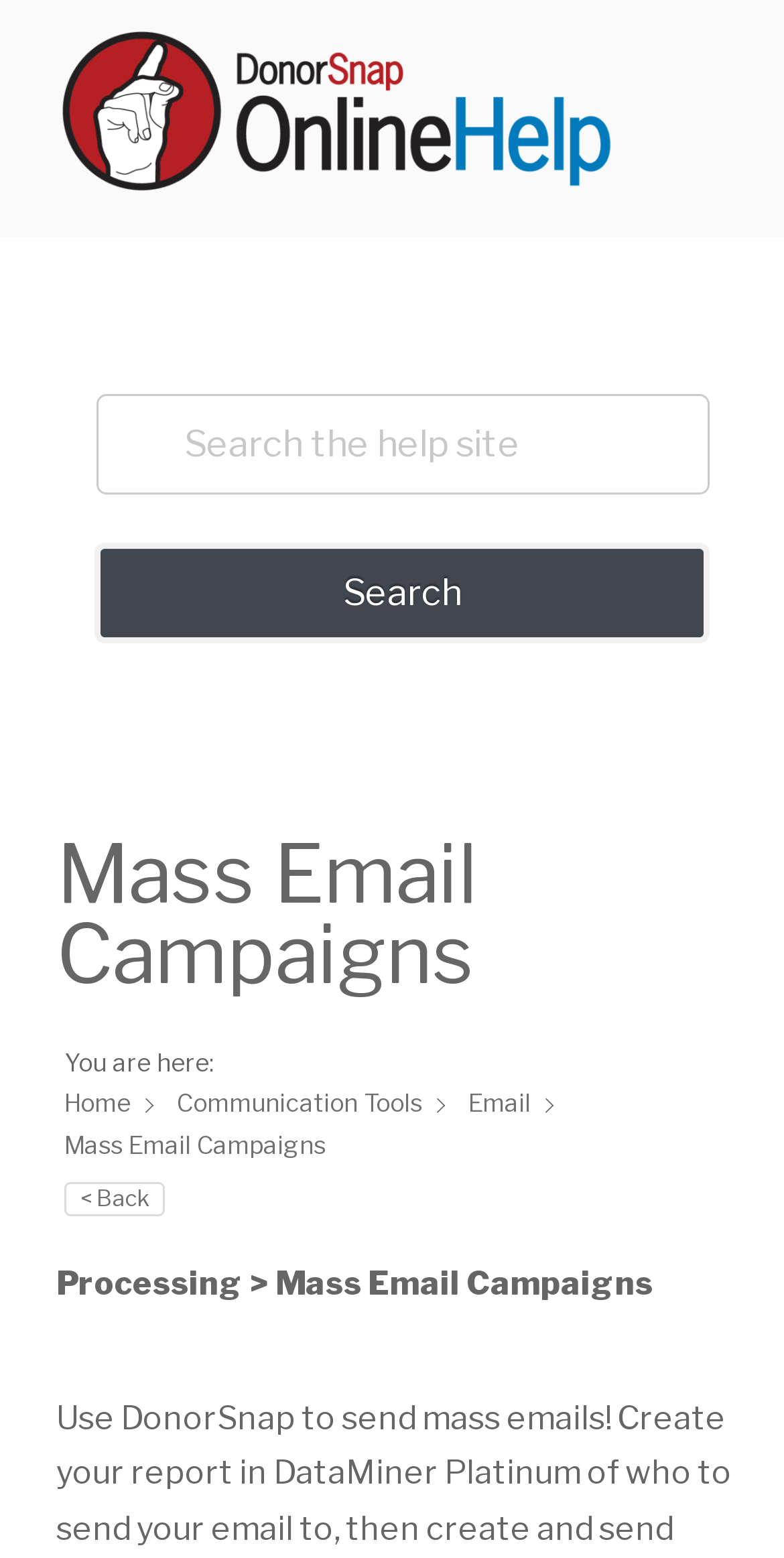Identify the bounding box coordinates of the section to be clicked to complete the task described by the following instruction: "Get guided tours". The coordinates should be four float numbers between 0 and 1, formatted as [left, top, right, bottom].

None